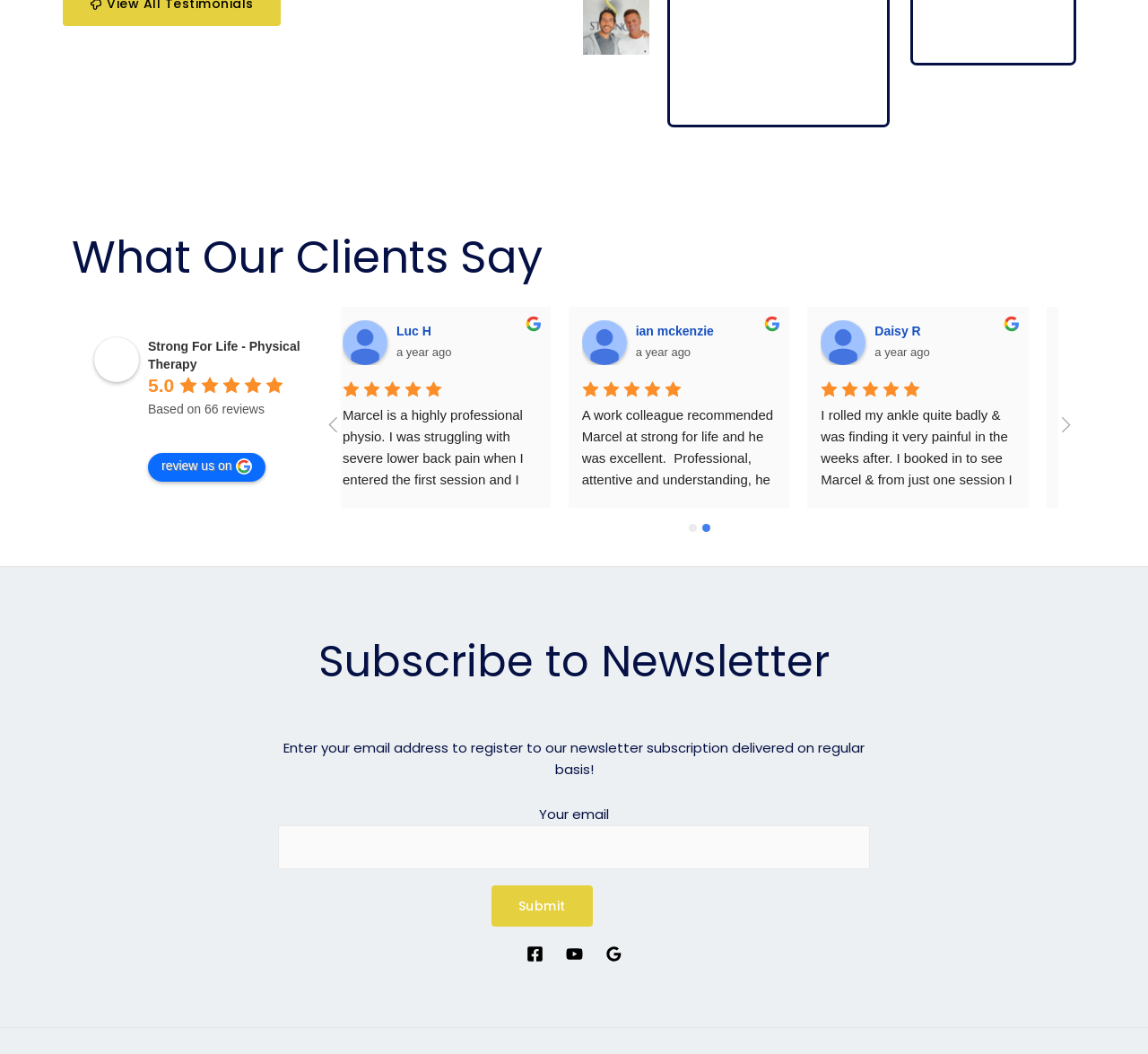What is the purpose of the form in the footer?
Please provide a single word or phrase answer based on the image.

Subscribe to Newsletter